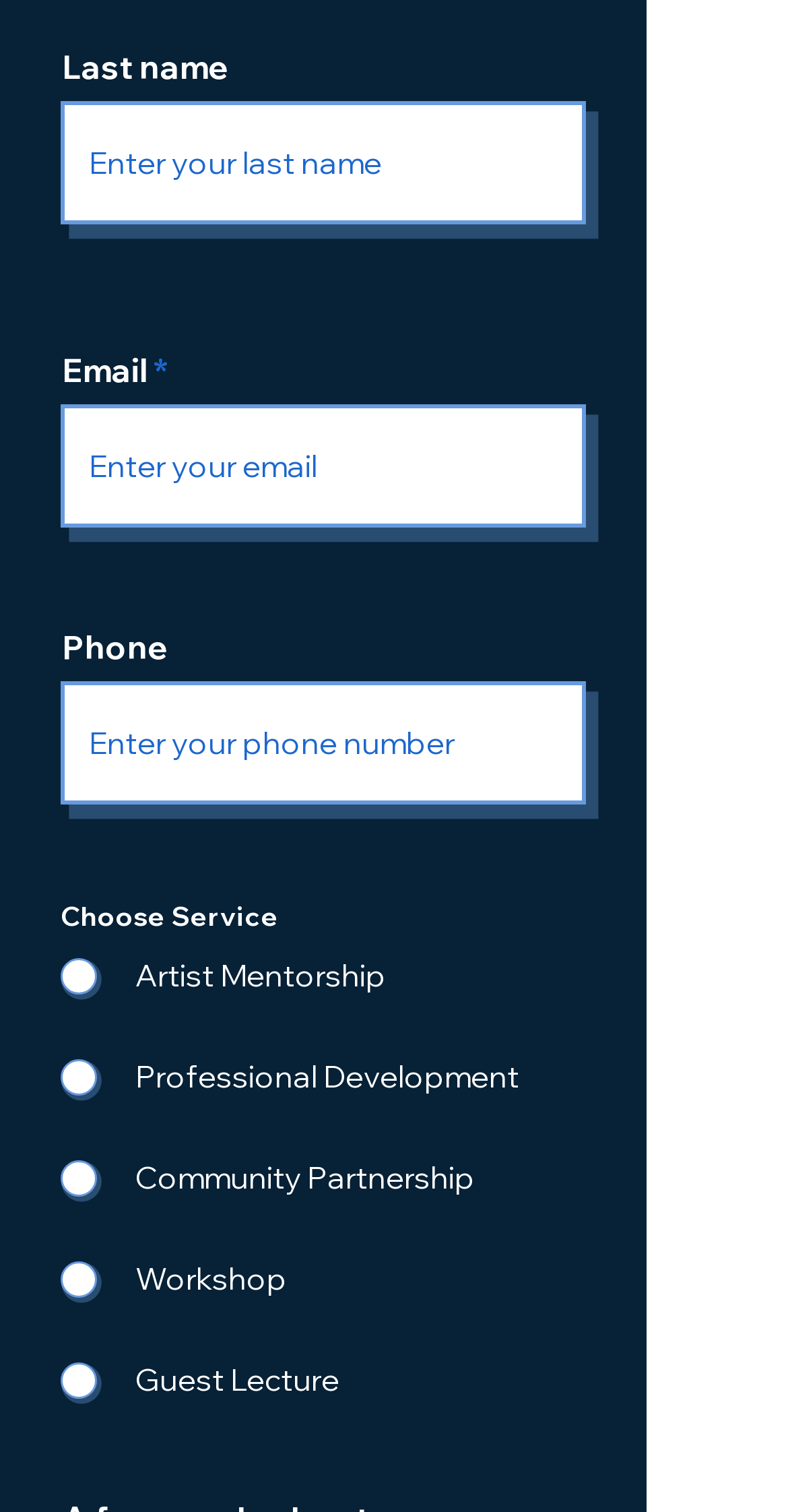Please identify the bounding box coordinates of the area that needs to be clicked to follow this instruction: "read related articles".

None